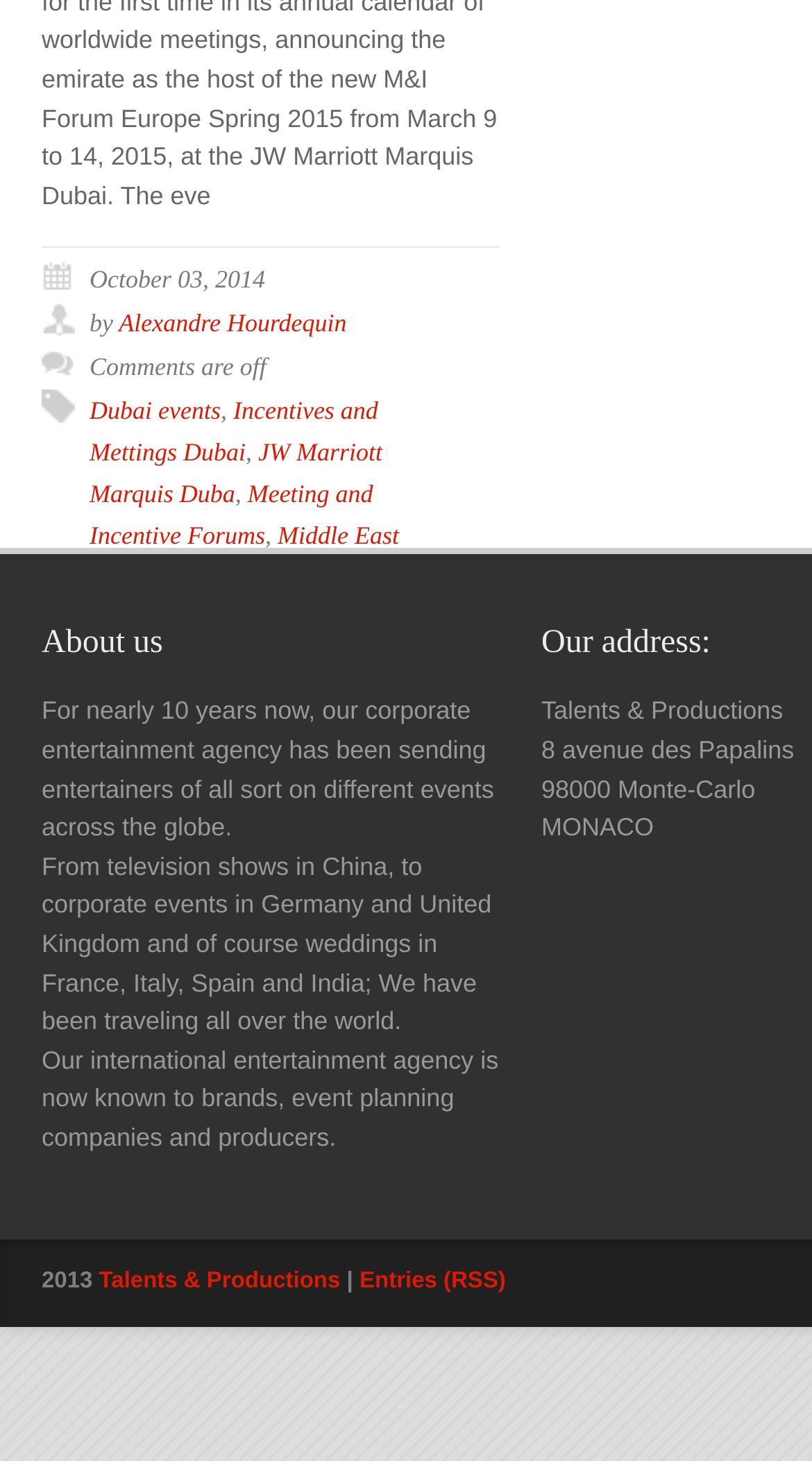Using the provided element description "Talents & Productions", determine the bounding box coordinates of the UI element.

[0.122, 0.869, 0.419, 0.886]